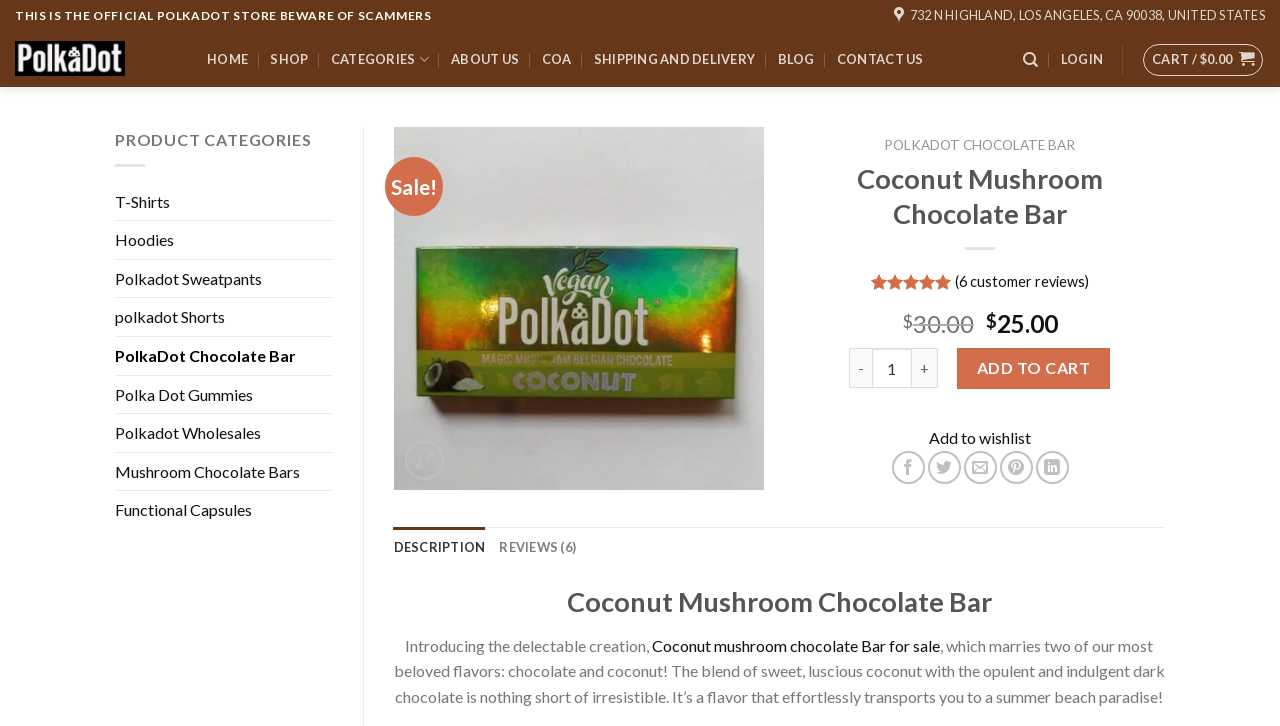Using the details from the image, please elaborate on the following question: How many customer reviews are there for the Coconut Mushroom Chocolate Bar?

The number of customer reviews can be found near the product rating, where it is stated as '(6 customer reviews)'. This indicates that there are 6 customer reviews for the Coconut Mushroom Chocolate Bar.